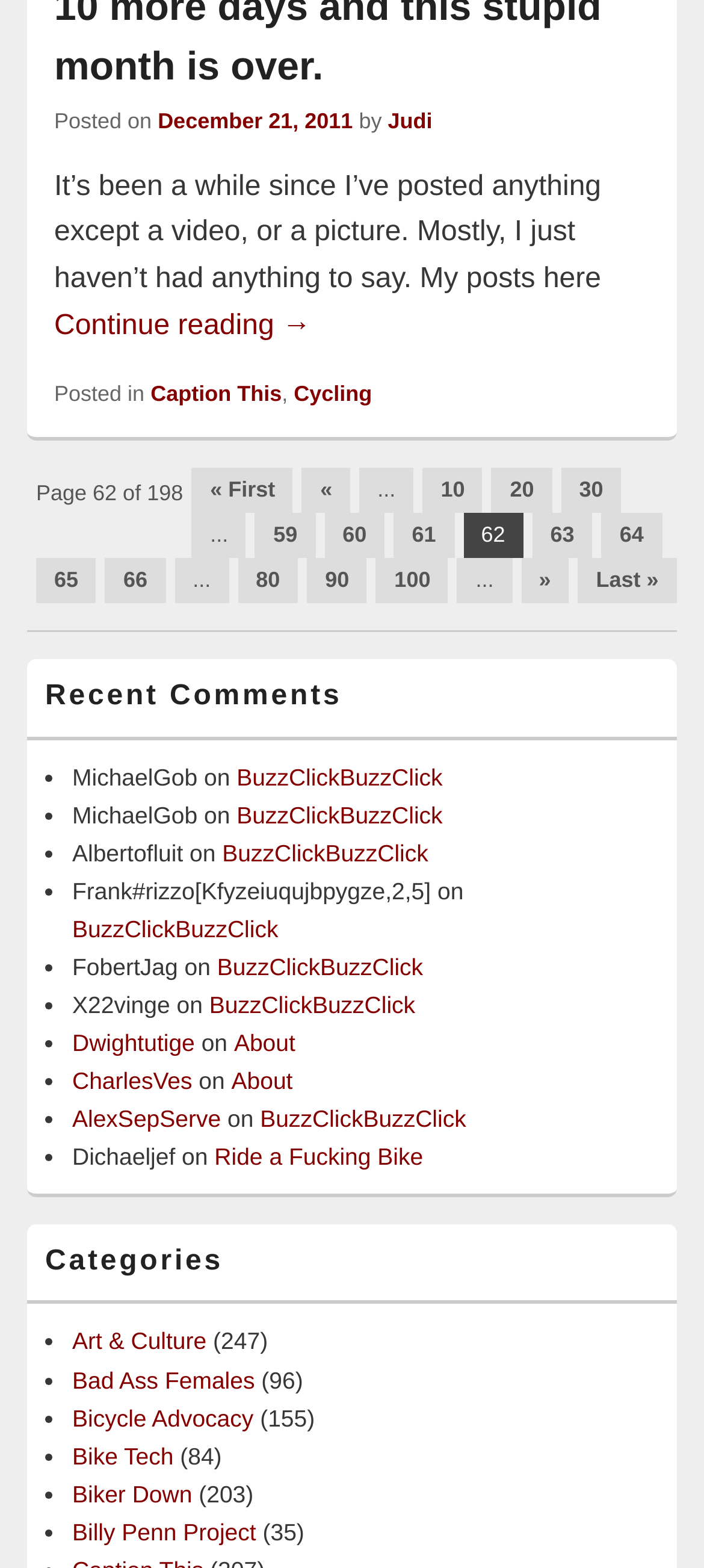Please provide the bounding box coordinate of the region that matches the element description: Links. Coordinates should be in the format (top-left x, top-left y, bottom-right x, bottom-right y) and all values should be between 0 and 1.

None